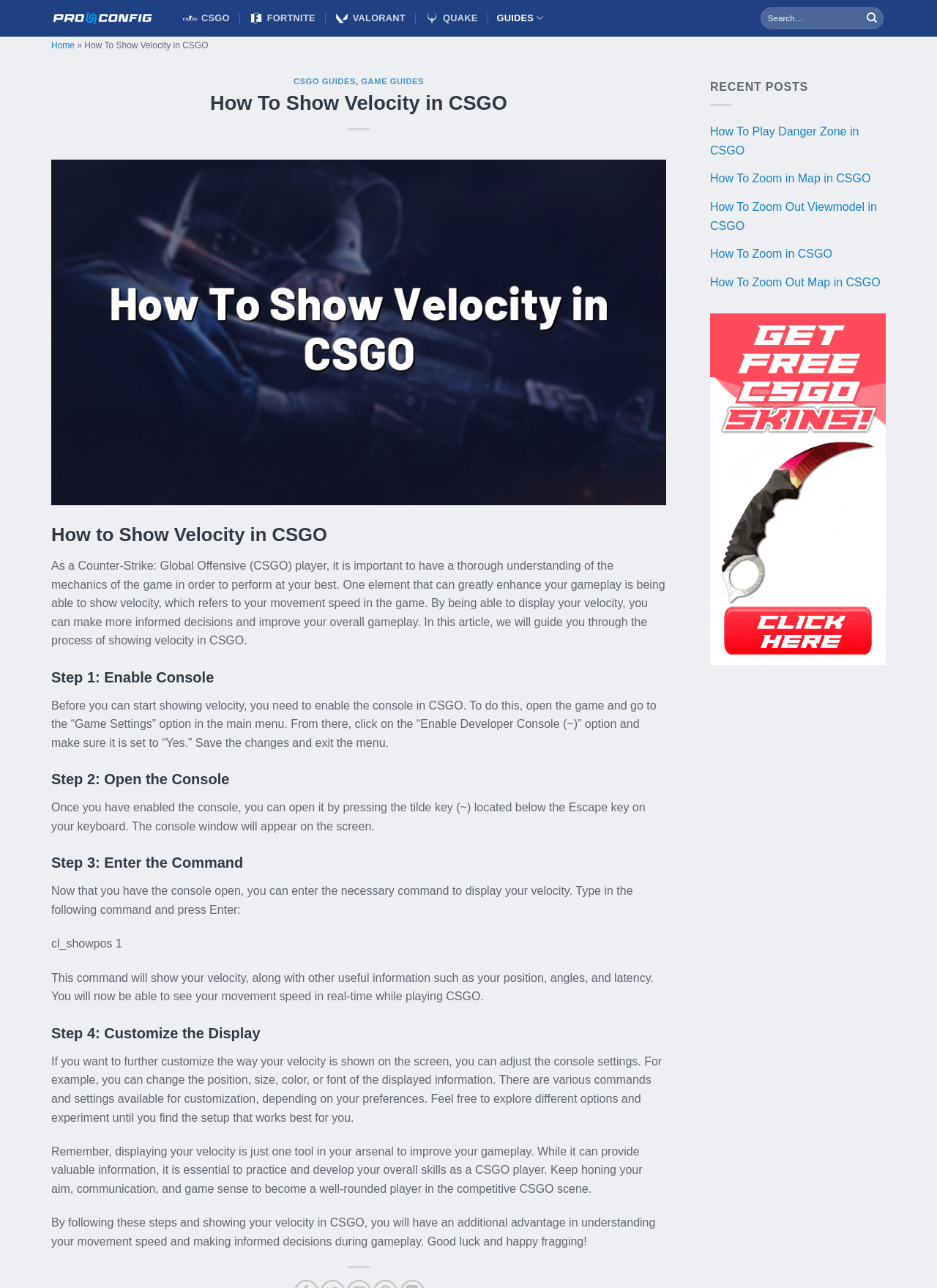What key do you need to press to open the console in CSGO?
Refer to the image and give a detailed answer to the question.

The webpage instructs users to press the tilde key (~) located below the Escape key on their keyboard to open the console in CSGO. This is mentioned in the 'Step 2: Open the Console' section of the webpage.